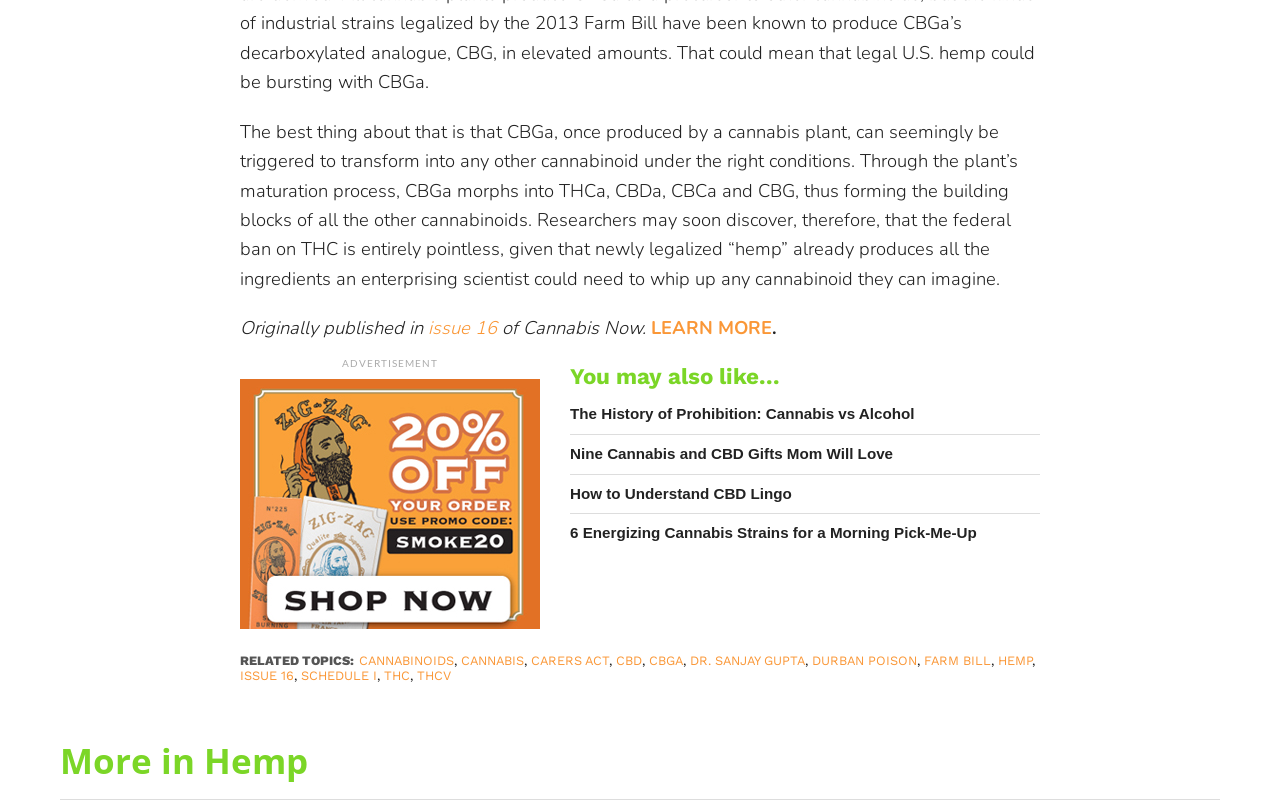Respond with a single word or short phrase to the following question: 
What is CBGa transformed into?

THCa, CBDa, CBCa and CBG